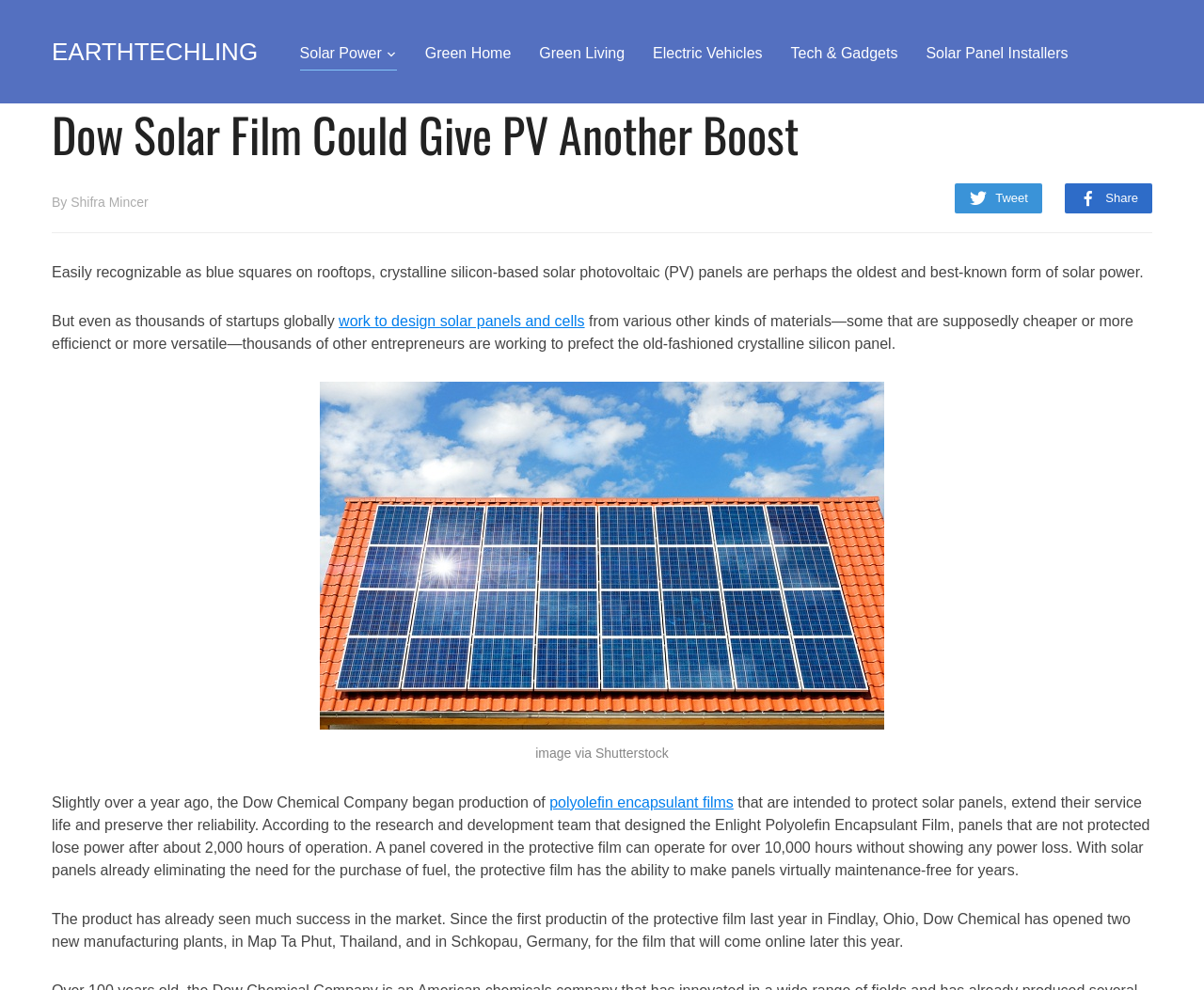Locate the bounding box coordinates of the clickable area to execute the instruction: "Read more about solar panels and cells". Provide the coordinates as four float numbers between 0 and 1, represented as [left, top, right, bottom].

[0.281, 0.316, 0.486, 0.332]